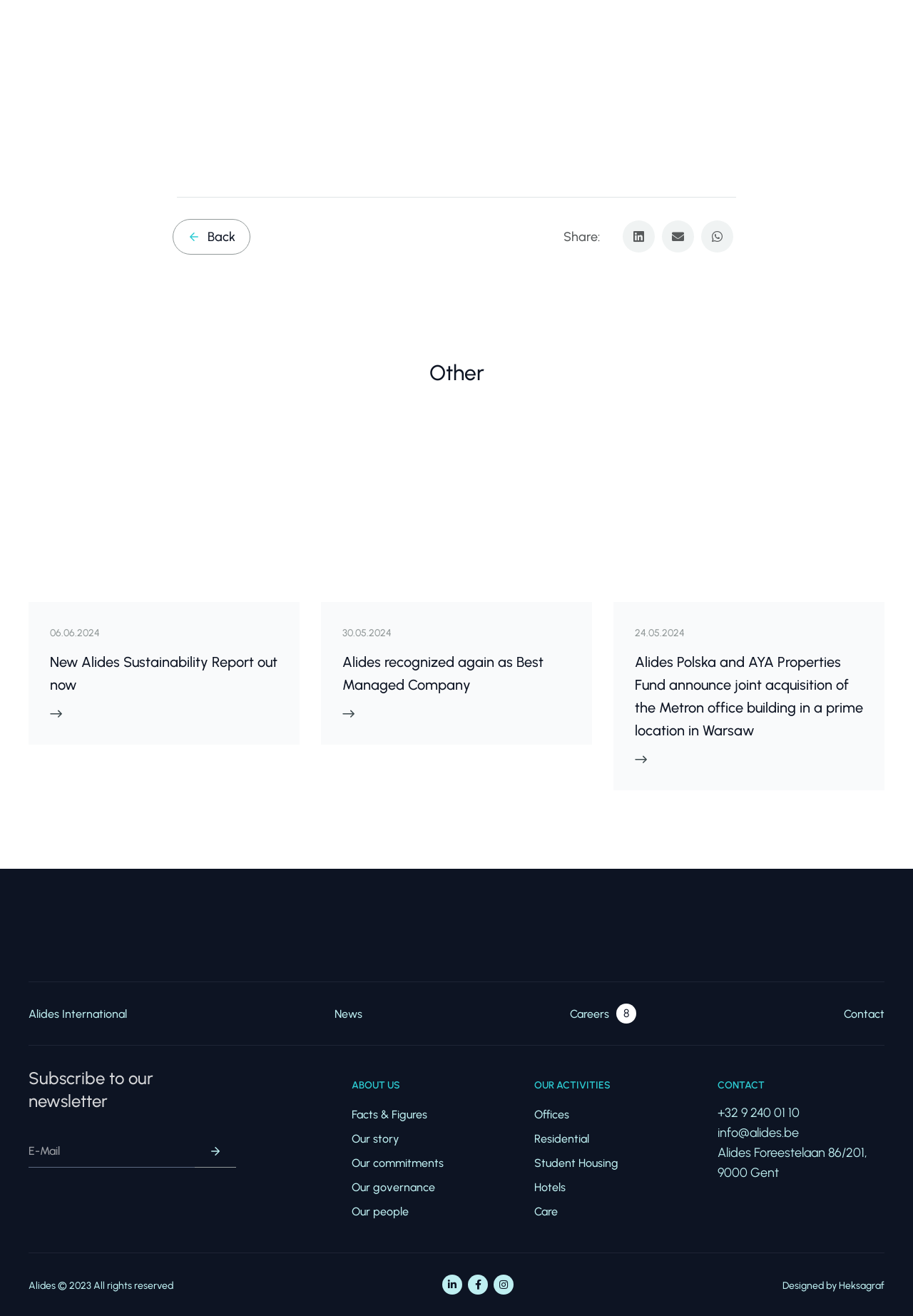Please specify the bounding box coordinates of the region to click in order to perform the following instruction: "Enter email address in the 'E-Mail' textbox".

[0.031, 0.863, 0.213, 0.887]